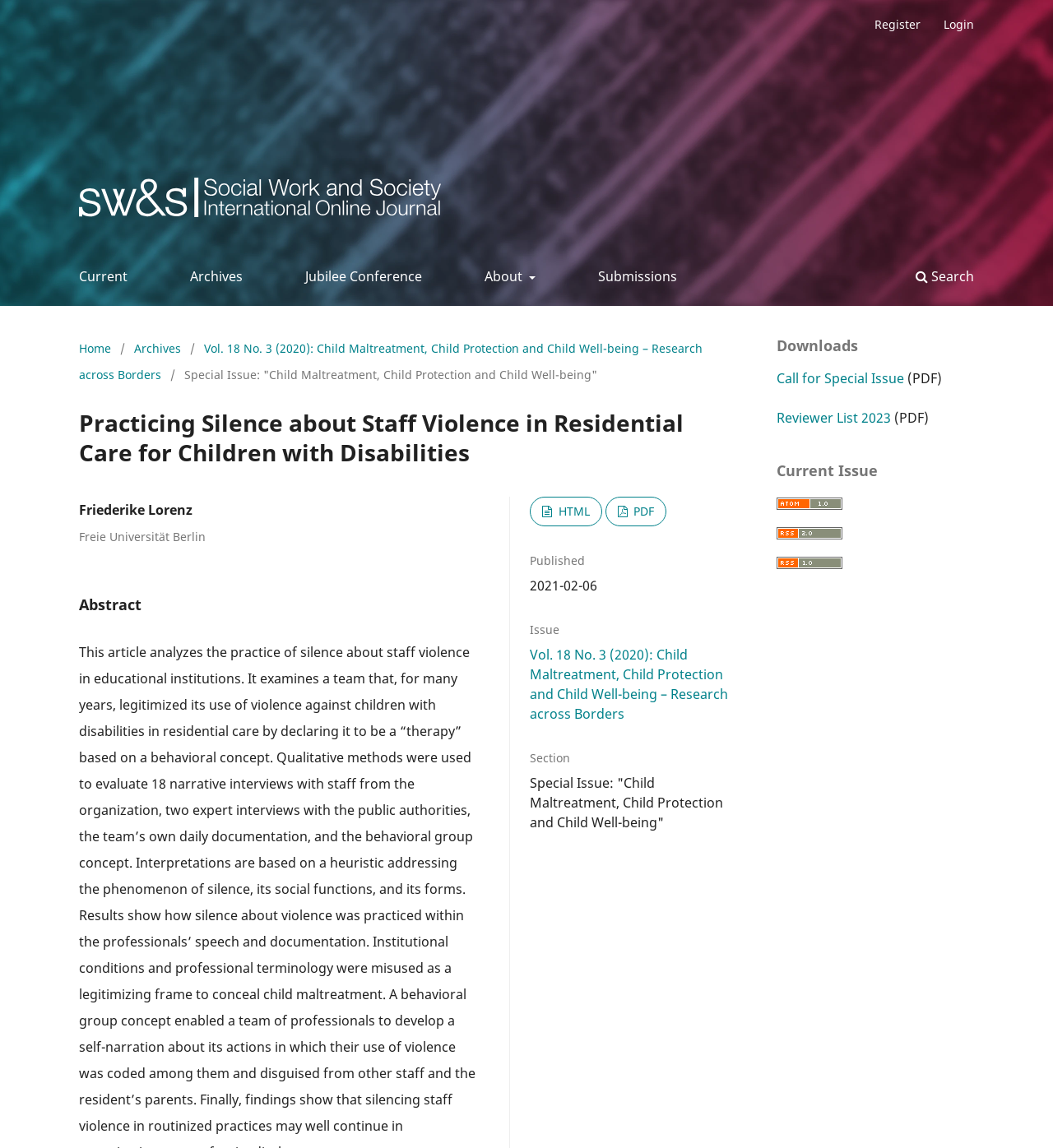Find and extract the text of the primary heading on the webpage.

Practicing Silence about Staff Violence in Residential Care for Children with Disabilities